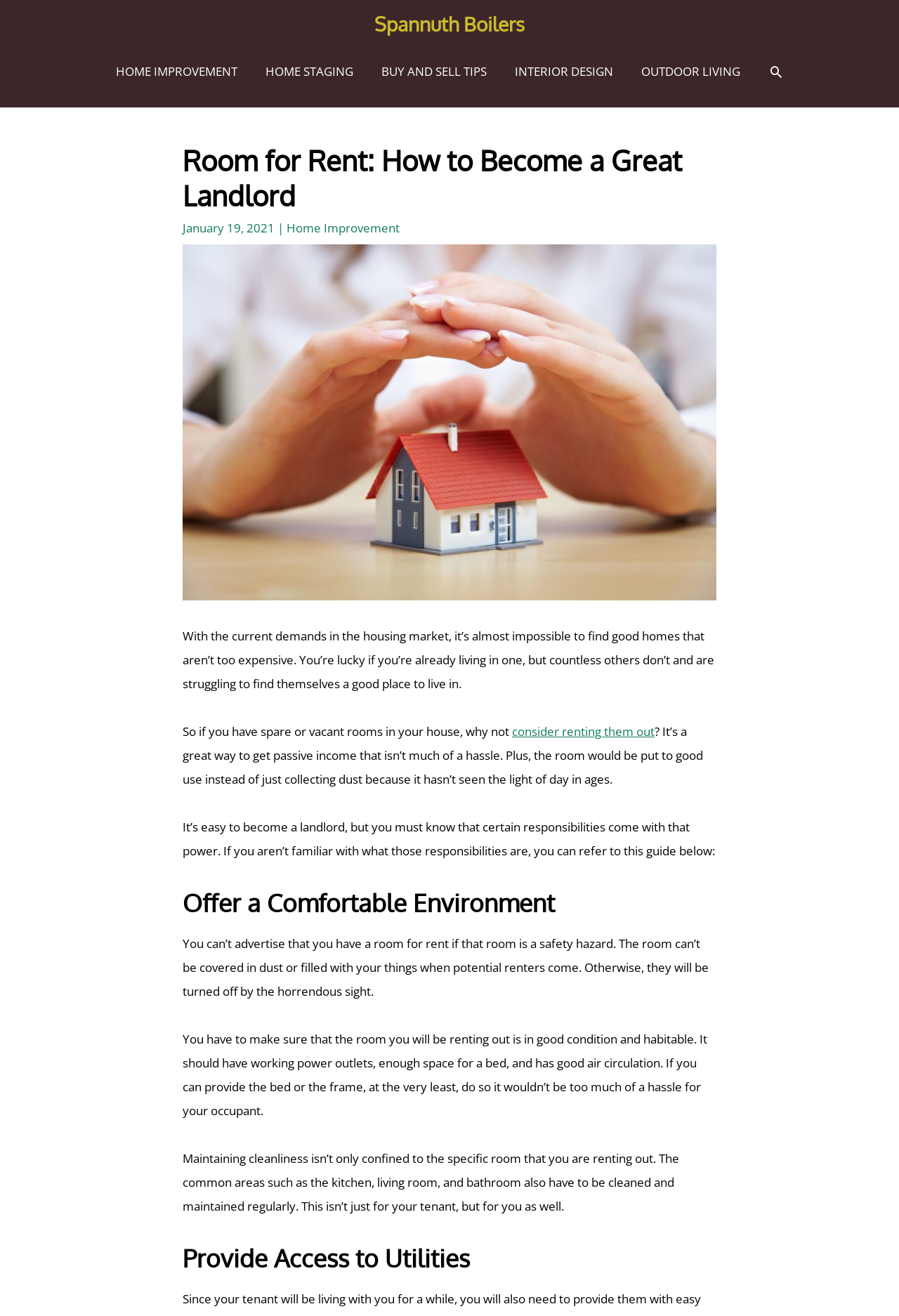Look at the image and give a detailed response to the following question: What is necessary for potential renters to be attracted?

The webpage suggests that a comfortable environment is necessary to attract potential renters, which means the room should not be a safety hazard, covered in dust, or filled with the owner's things.